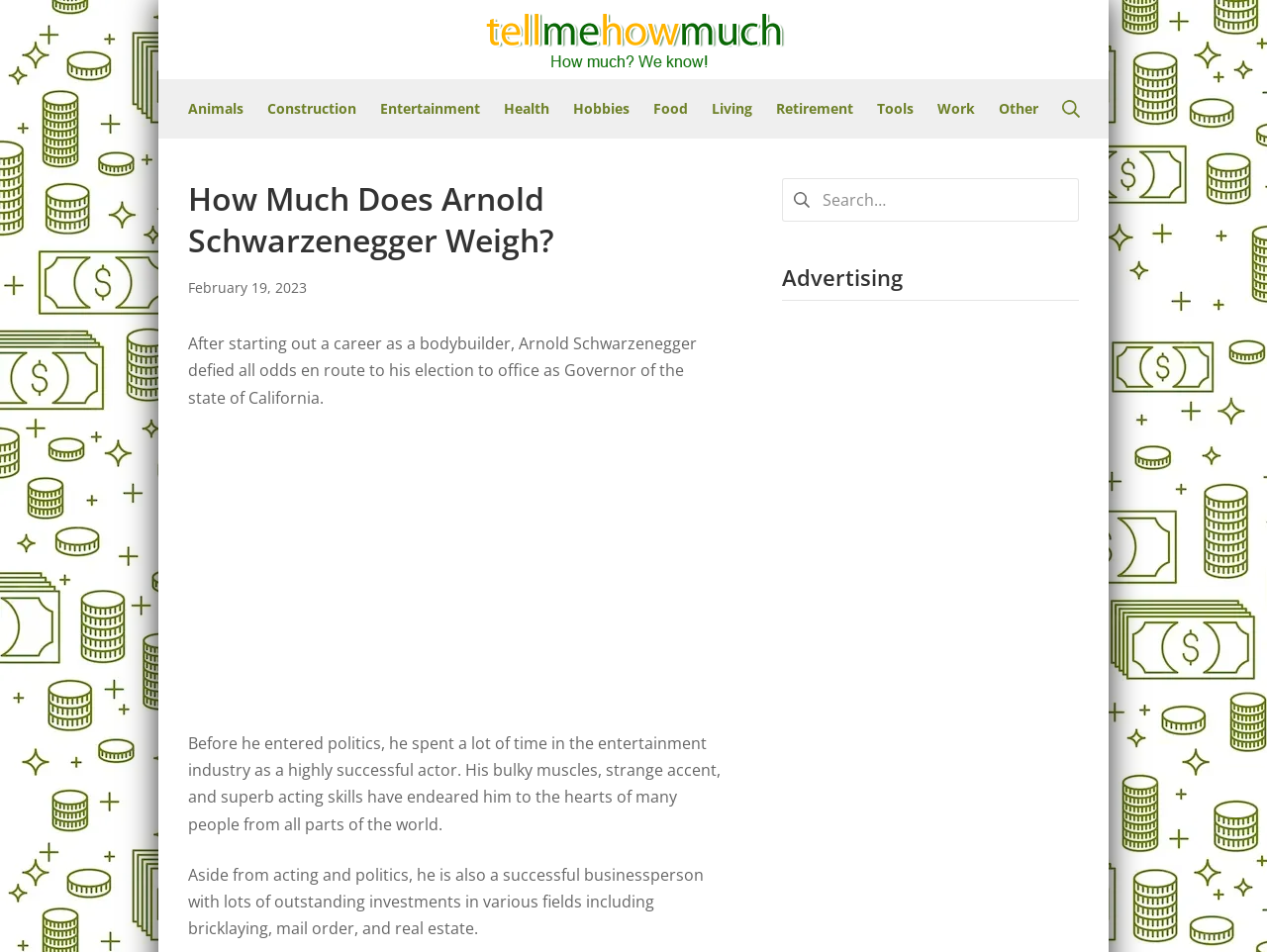Pinpoint the bounding box coordinates of the clickable area needed to execute the instruction: "Search for something". The coordinates should be specified as four float numbers between 0 and 1, i.e., [left, top, right, bottom].

[0.617, 0.187, 0.852, 0.233]